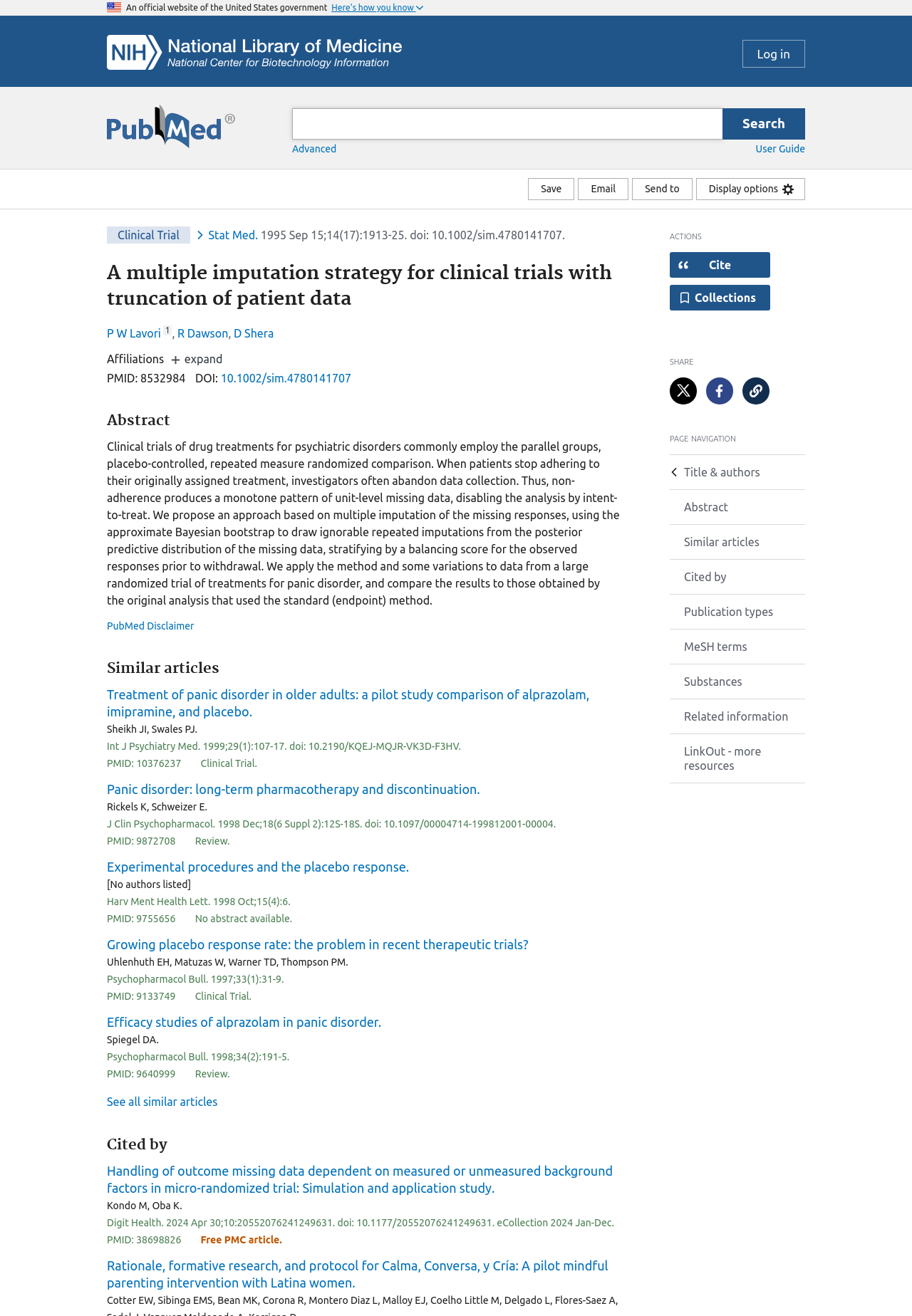Please respond in a single word or phrase: 
What is the DOI of the article?

10.1002/sim.4780141707